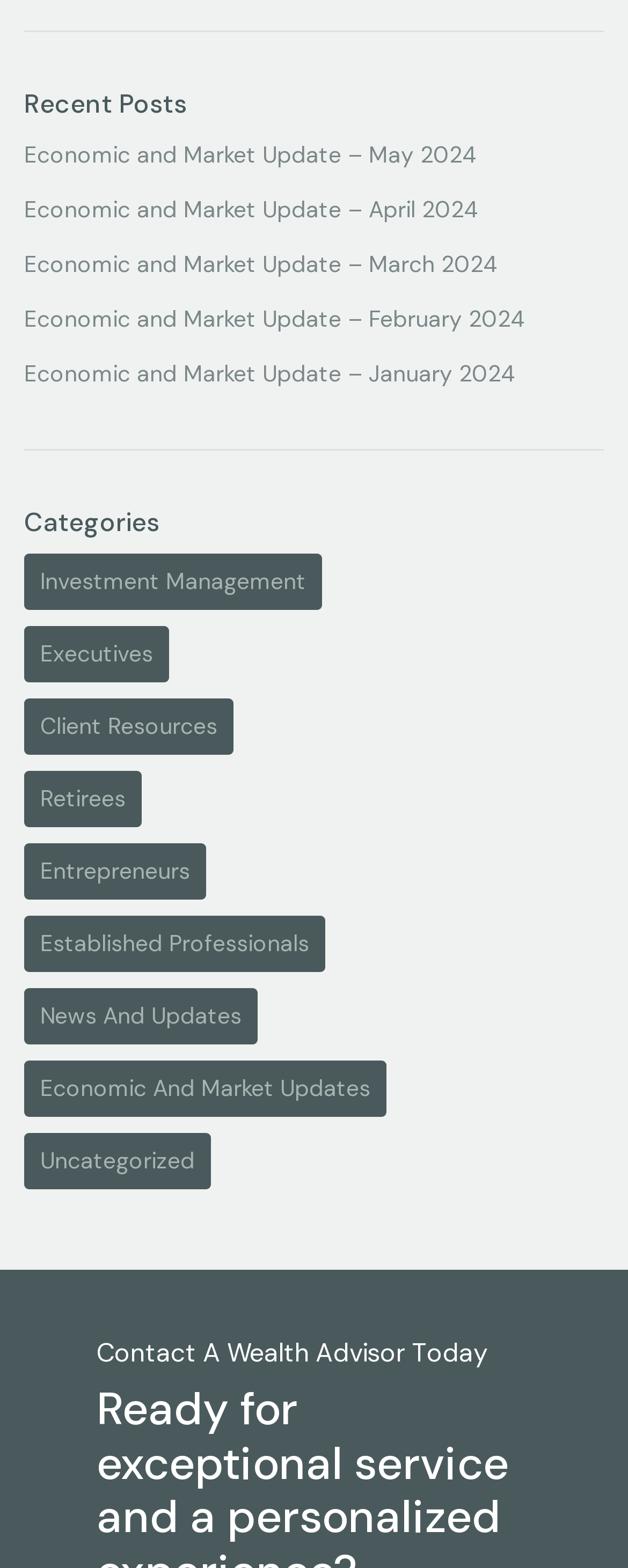What is the last category listed?
Based on the image, answer the question with as much detail as possible.

The last category is located at the bottom of the 'Categories' section, which is a navigation element with multiple links. The last link has the text 'Uncategorized'.